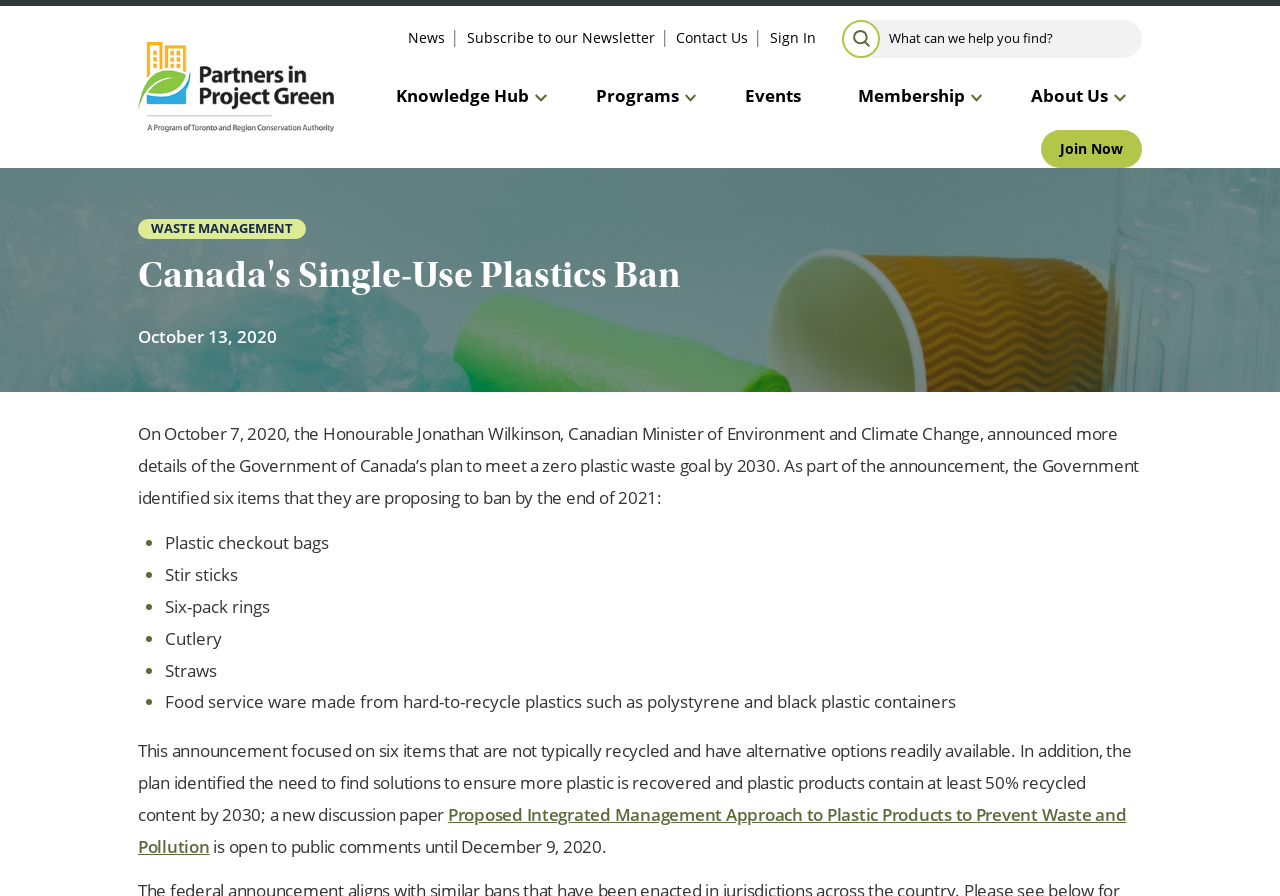Can you specify the bounding box coordinates for the region that should be clicked to fulfill this instruction: "Click on the button to SEARCH".

[0.658, 0.022, 0.688, 0.064]